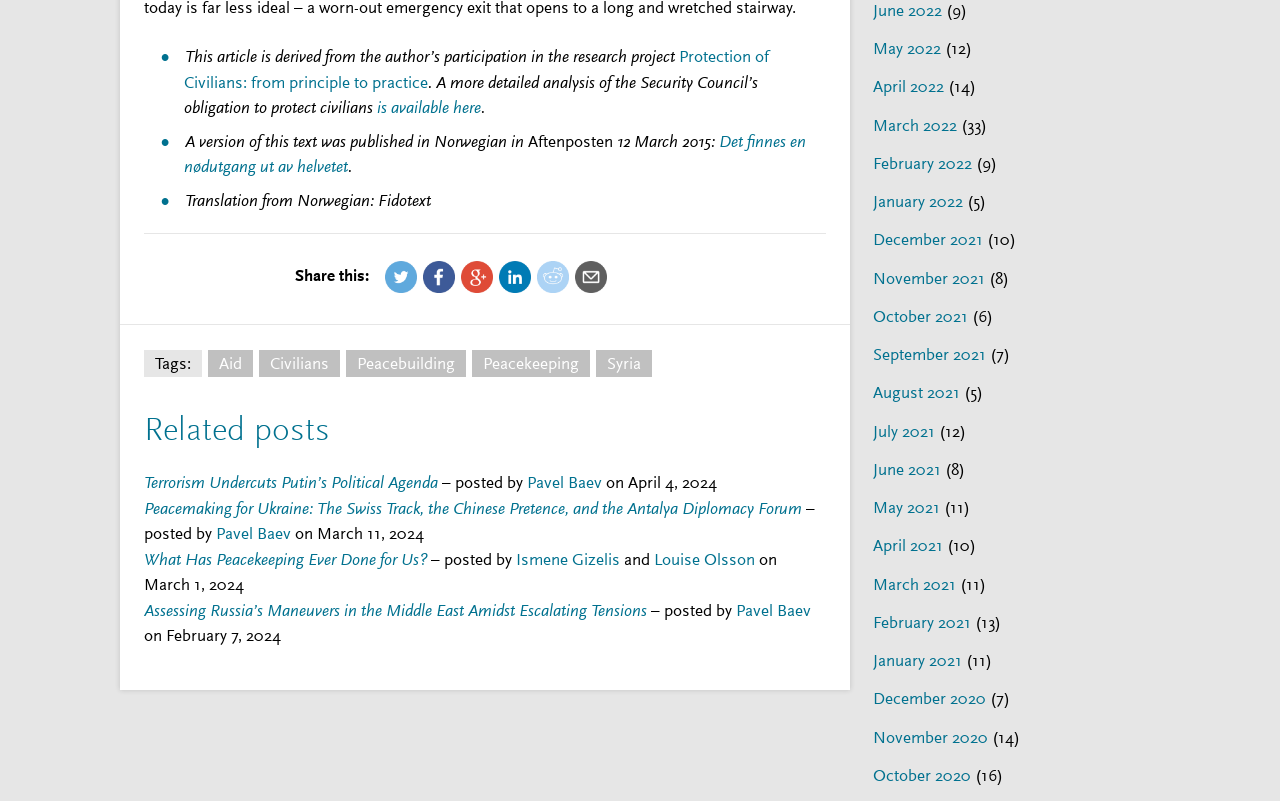Please identify the bounding box coordinates of the element I should click to complete this instruction: 'View related posts'. The coordinates should be given as four float numbers between 0 and 1, like this: [left, top, right, bottom].

[0.112, 0.507, 0.645, 0.566]